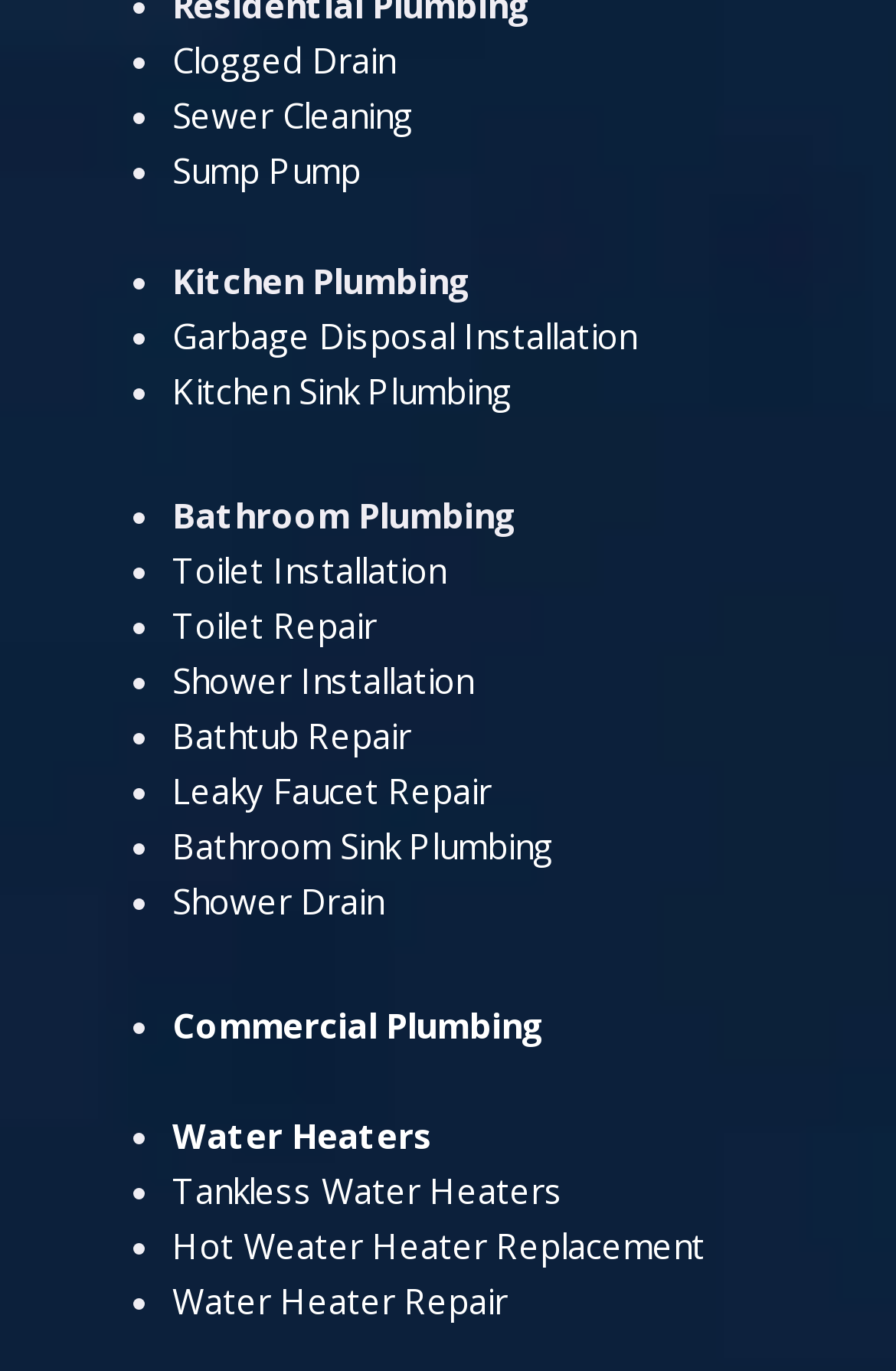Please determine the bounding box coordinates of the element to click on in order to accomplish the following task: "Check Water Heater Repair". Ensure the coordinates are four float numbers ranging from 0 to 1, i.e., [left, top, right, bottom].

[0.192, 0.931, 0.567, 0.965]